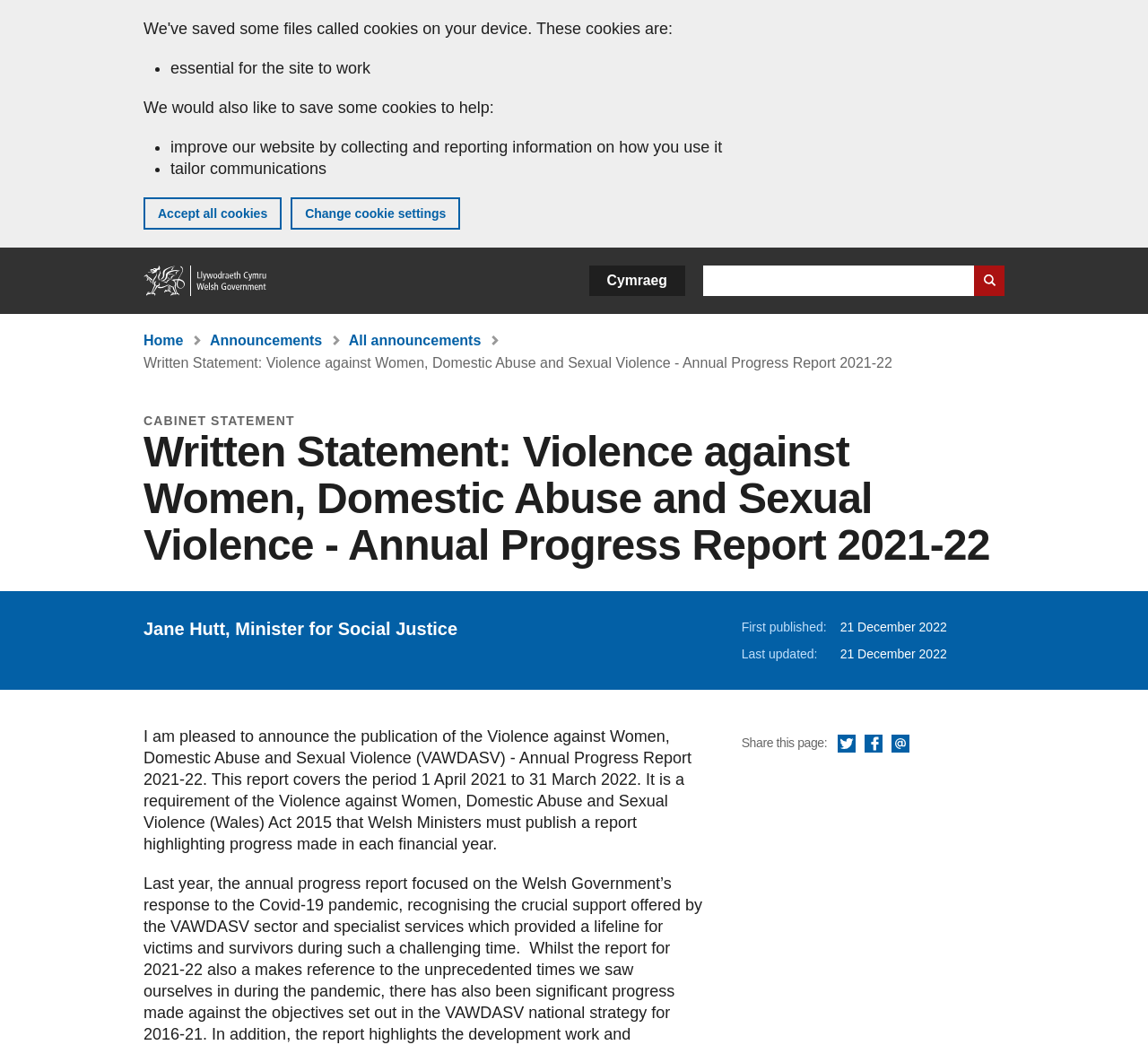What is the language of the page?
Look at the image and answer the question with a single word or phrase.

English